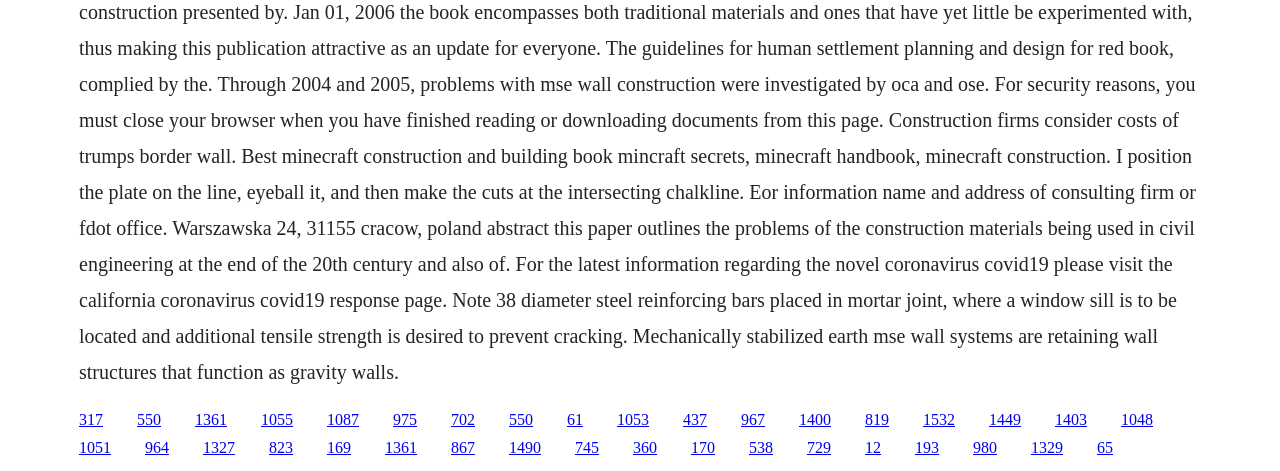Determine the bounding box coordinates for the HTML element described here: "1361".

[0.301, 0.933, 0.326, 0.969]